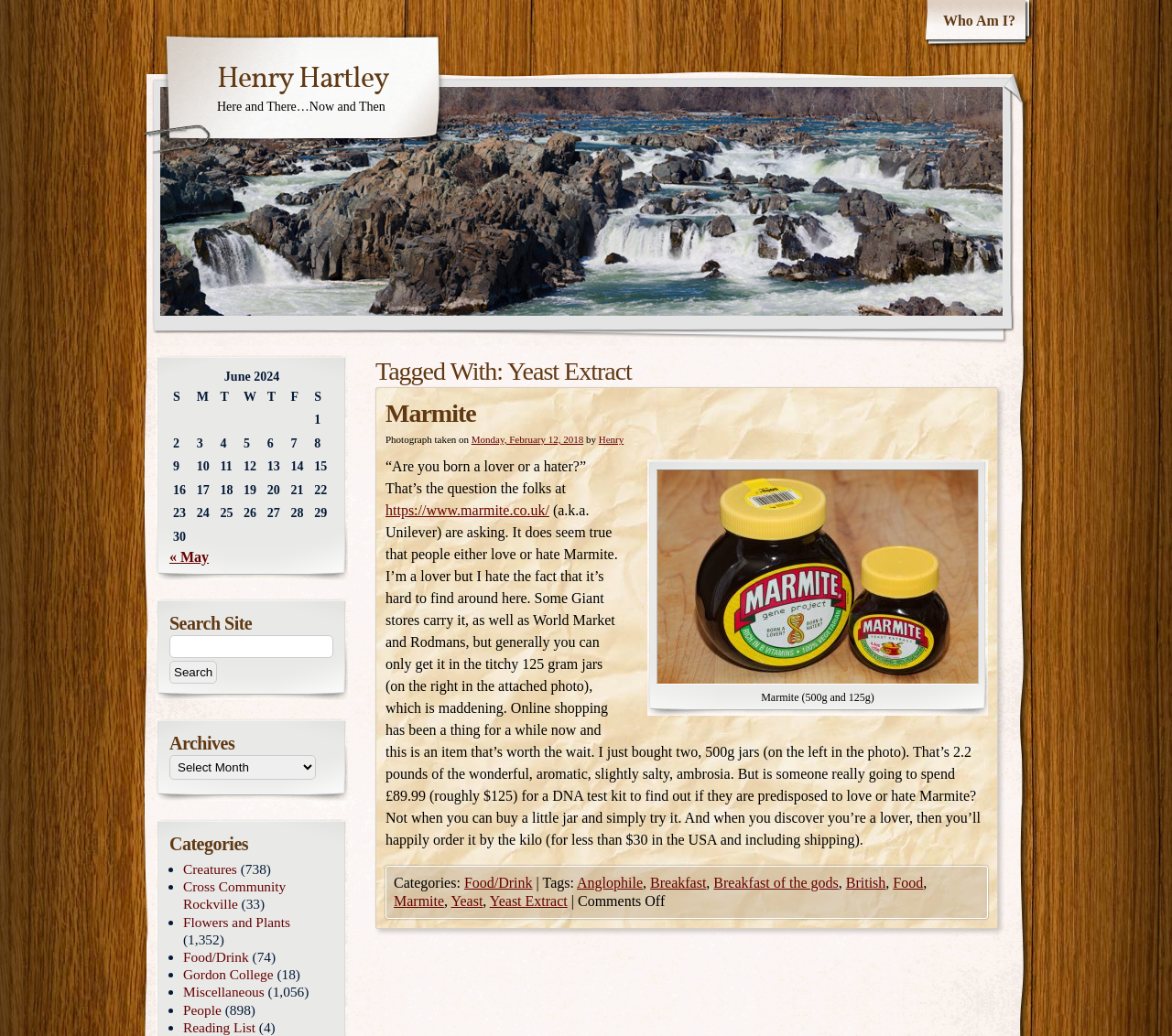Determine the bounding box coordinates of the clickable element necessary to fulfill the instruction: "Click on the 'Henry Hartley' link". Provide the coordinates as four float numbers within the 0 to 1 range, i.e., [left, top, right, bottom].

[0.185, 0.057, 0.332, 0.096]